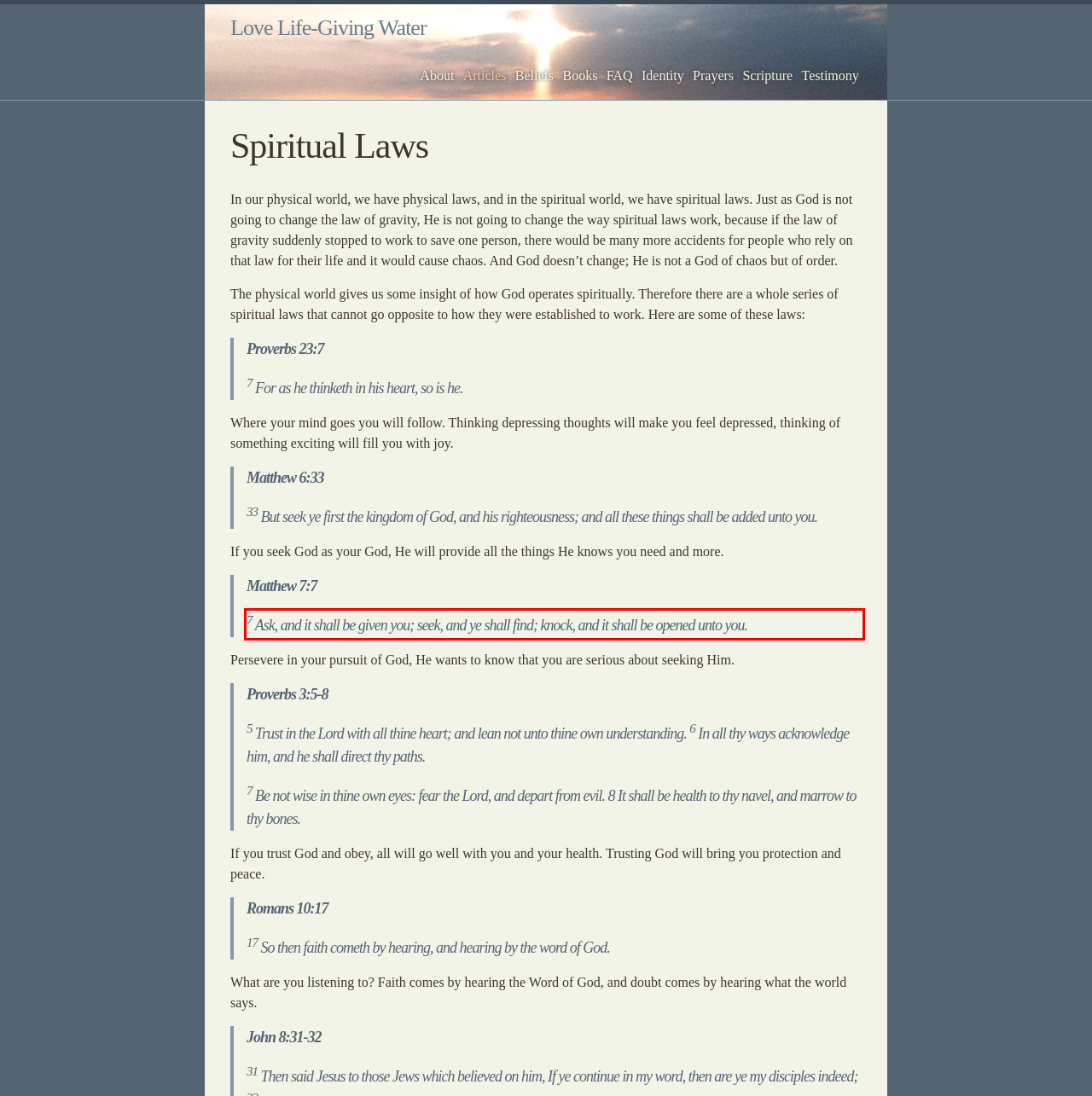You are provided with a screenshot of a webpage featuring a red rectangle bounding box. Extract the text content within this red bounding box using OCR.

7 Ask, and it shall be given you; seek, and ye shall find; knock, and it shall be opened unto you.